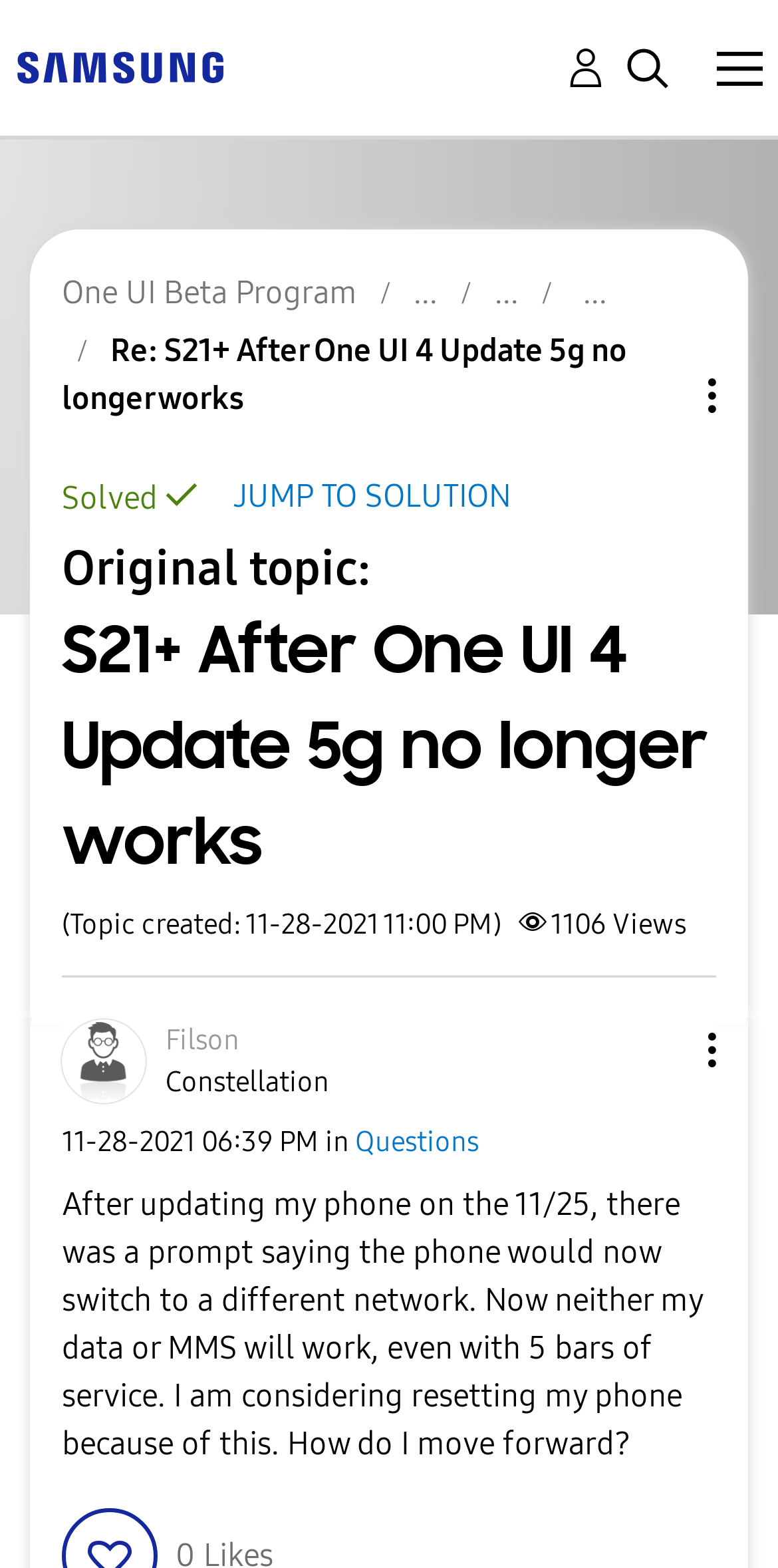Describe in detail what you see on the webpage.

This webpage appears to be a discussion forum or community page, specifically a solved topic page. At the top left, there is a Samsung logo image and a link to Samsung. On the top right, there is a search icon image. Below the Samsung logo, there is a navigation breadcrumbs section with links to "One UI Beta Program" and the current topic "Re: S21+ After One UI 4 Update 5g no longer works", which is disabled.

In the middle of the page, there is a prominent link "JUMP TO SOLUTION" and a static text "Solved" indicating that the topic has been resolved. Below this, there is an original topic heading "S21+ After One UI 4 Update 5g no longer works" followed by a generic disabled element.

On the right side of the page, there is a button "Topic Options" and some static text showing the topic creation date and time, as well as the number of views. Below this, there is an image of a user "Filson" and a link to view their profile. The user's title "Constellation" is also displayed.

Further down the page, there is a button "Show S21+ After One UI 4 Update 5g no longer works post option menu" and some static text showing the post date and time, as well as the category "Questions". The main content of the page is a long static text describing the issue the user is facing with their phone after updating to One UI 4, including the problem with data and MMS not working despite having 5 bars of service.